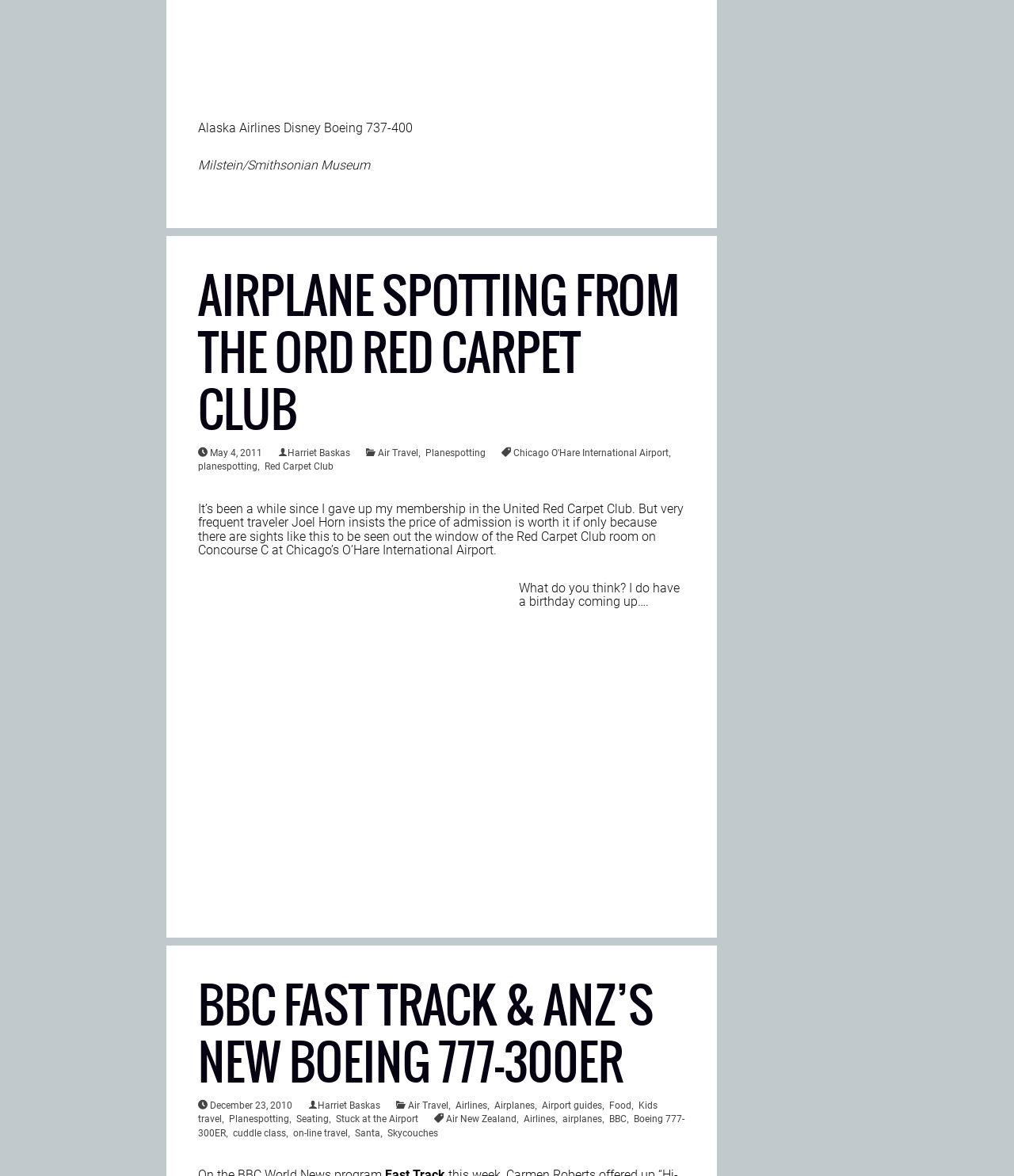Select the bounding box coordinates of the element I need to click to carry out the following instruction: "View the image of the airplane".

[0.195, 0.497, 0.508, 0.767]